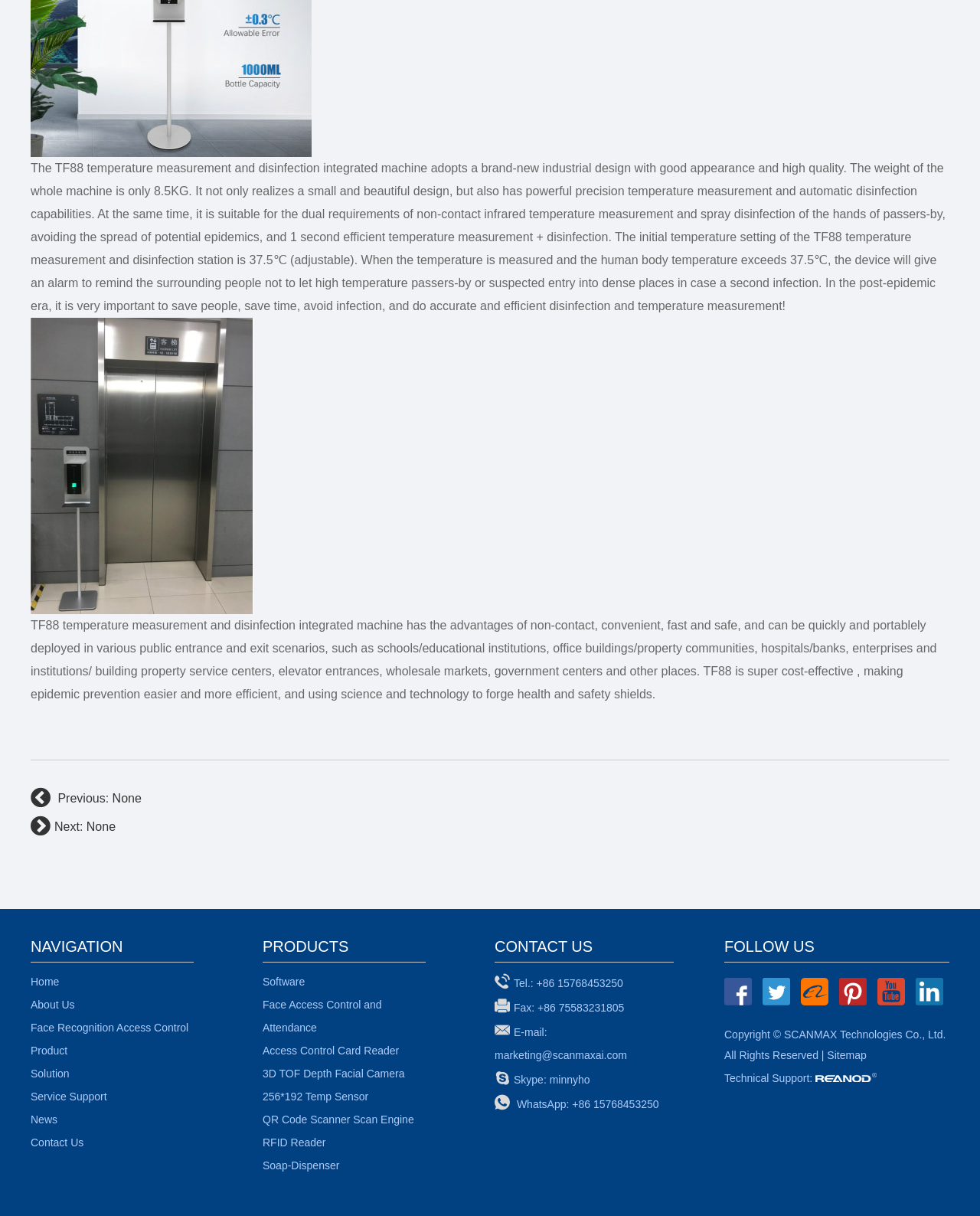Provide a single word or phrase answer to the question: 
What is the weight of the TF88 temperature measurement and disinfection integrated machine?

8.5KG